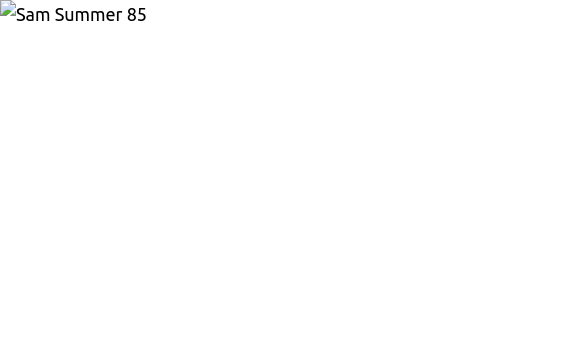Respond with a single word or phrase:
Where did the author and Jessica make a similar structure?

Northern France